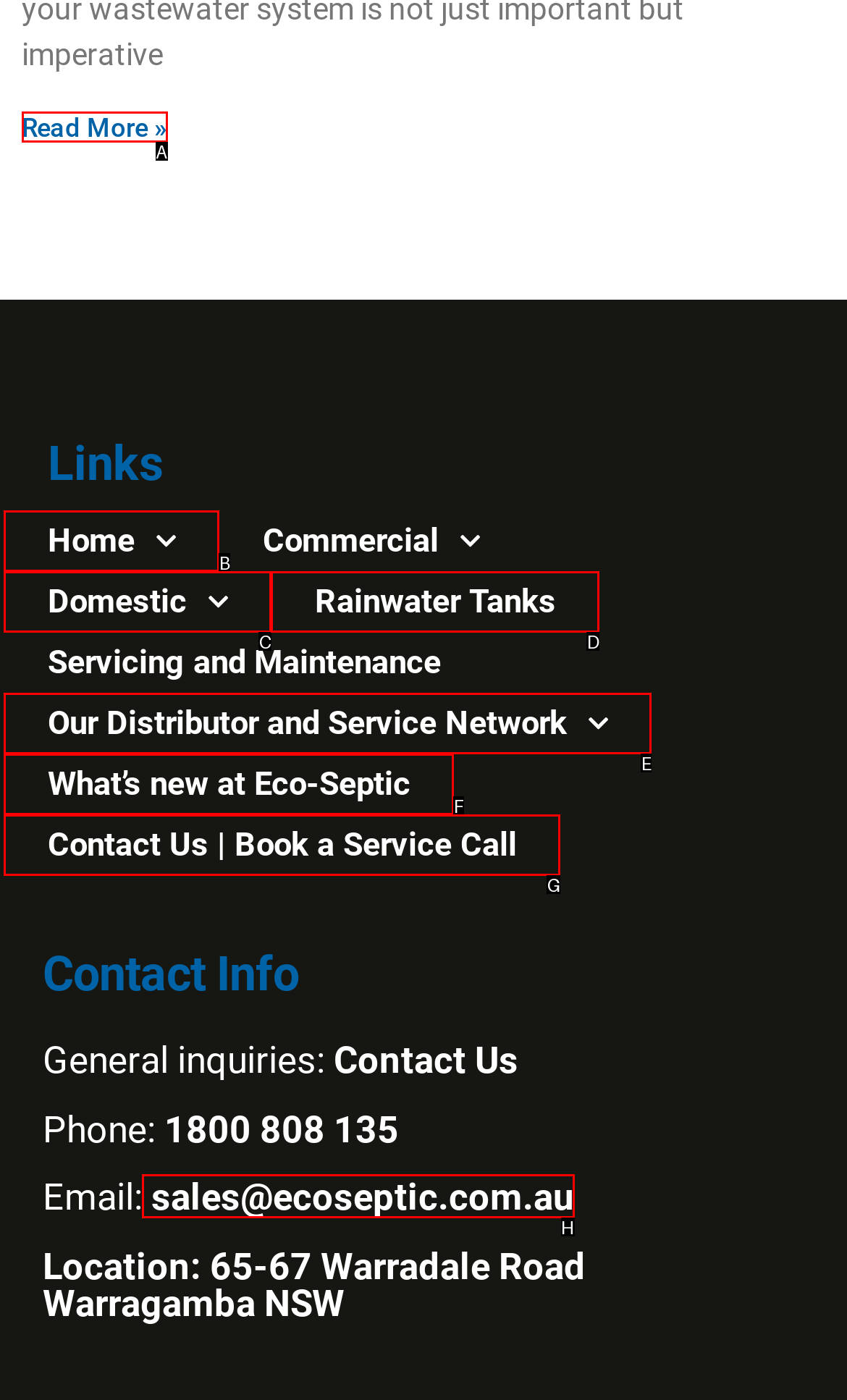Choose the letter that corresponds to the correct button to accomplish the task: Email sales
Reply with the letter of the correct selection only.

H